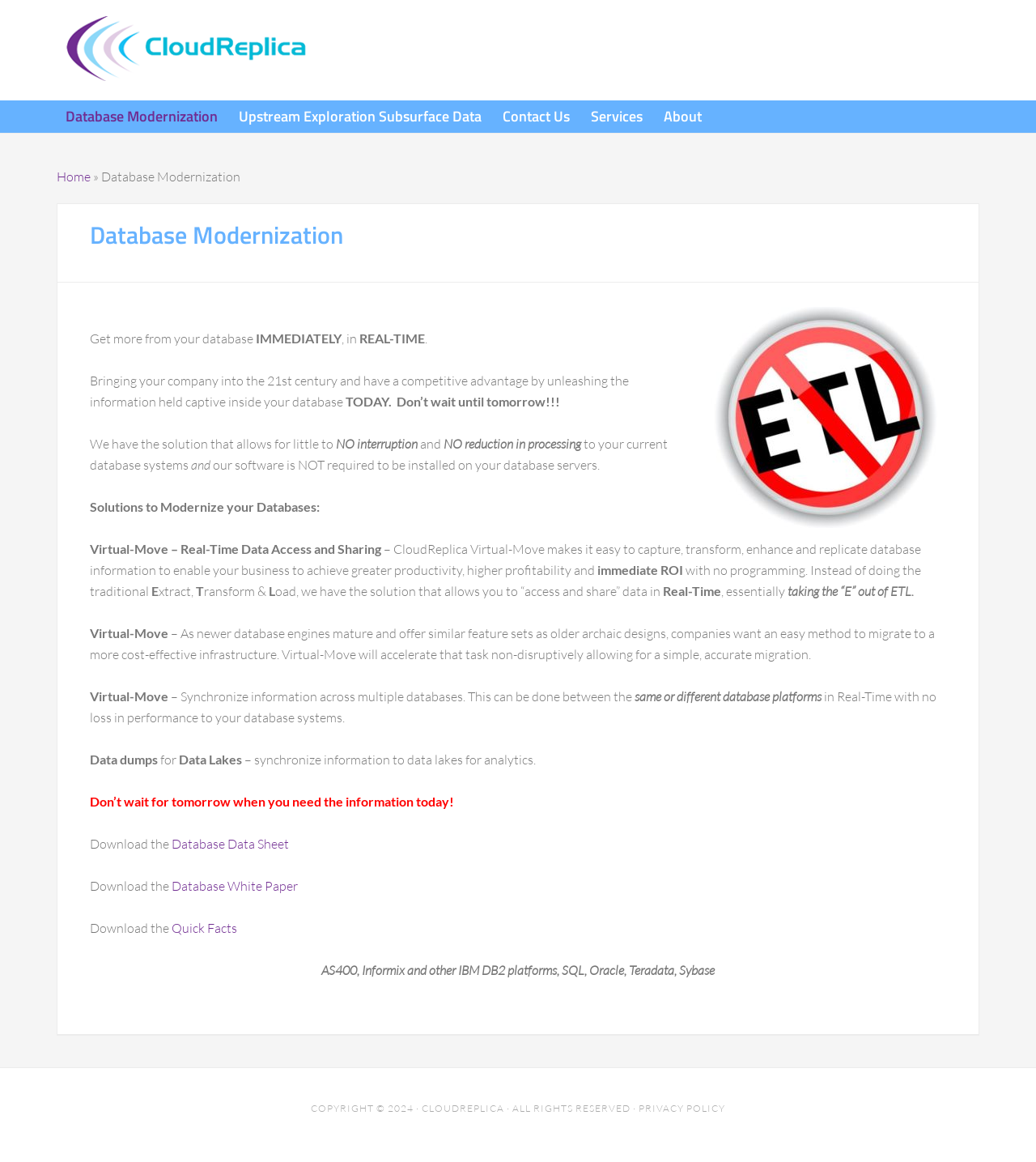Provide a short, one-word or phrase answer to the question below:
What is the purpose of CloudReplica?

Database Real-Time Data Access, Sharing, Synchronization & Migration